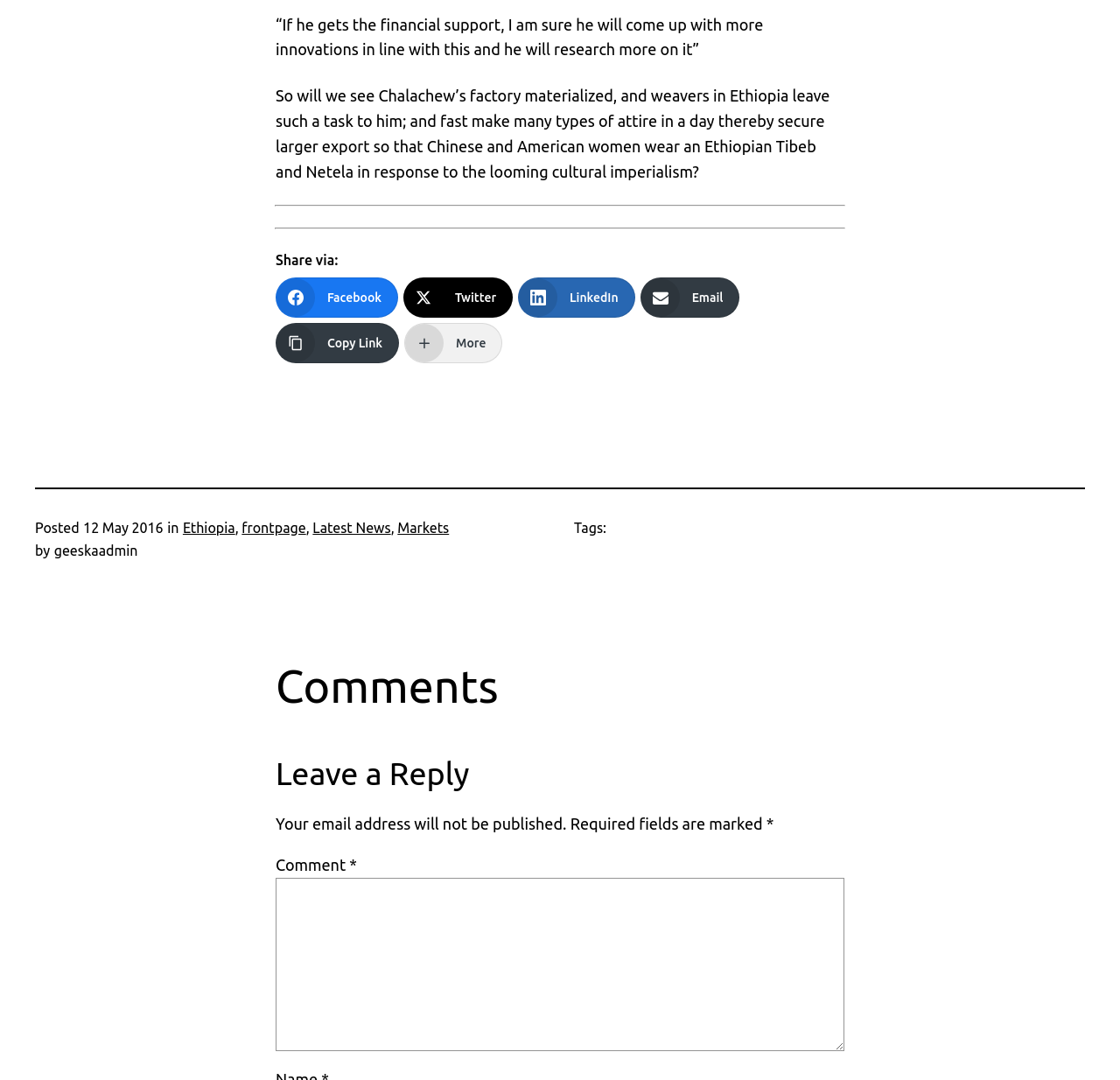What is the name of the author of the article?
Give a one-word or short phrase answer based on the image.

geeskaadmin